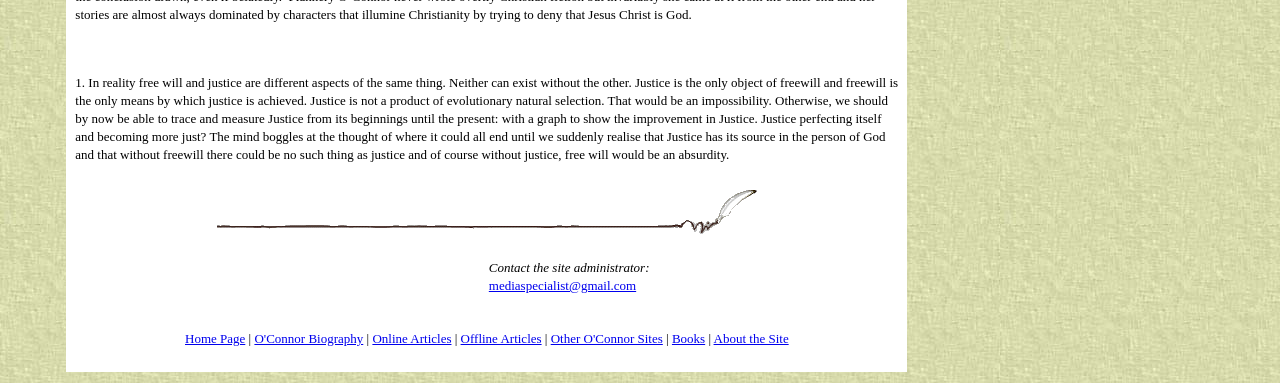Kindly provide the bounding box coordinates of the section you need to click on to fulfill the given instruction: "Check About the Site".

[0.557, 0.863, 0.616, 0.902]